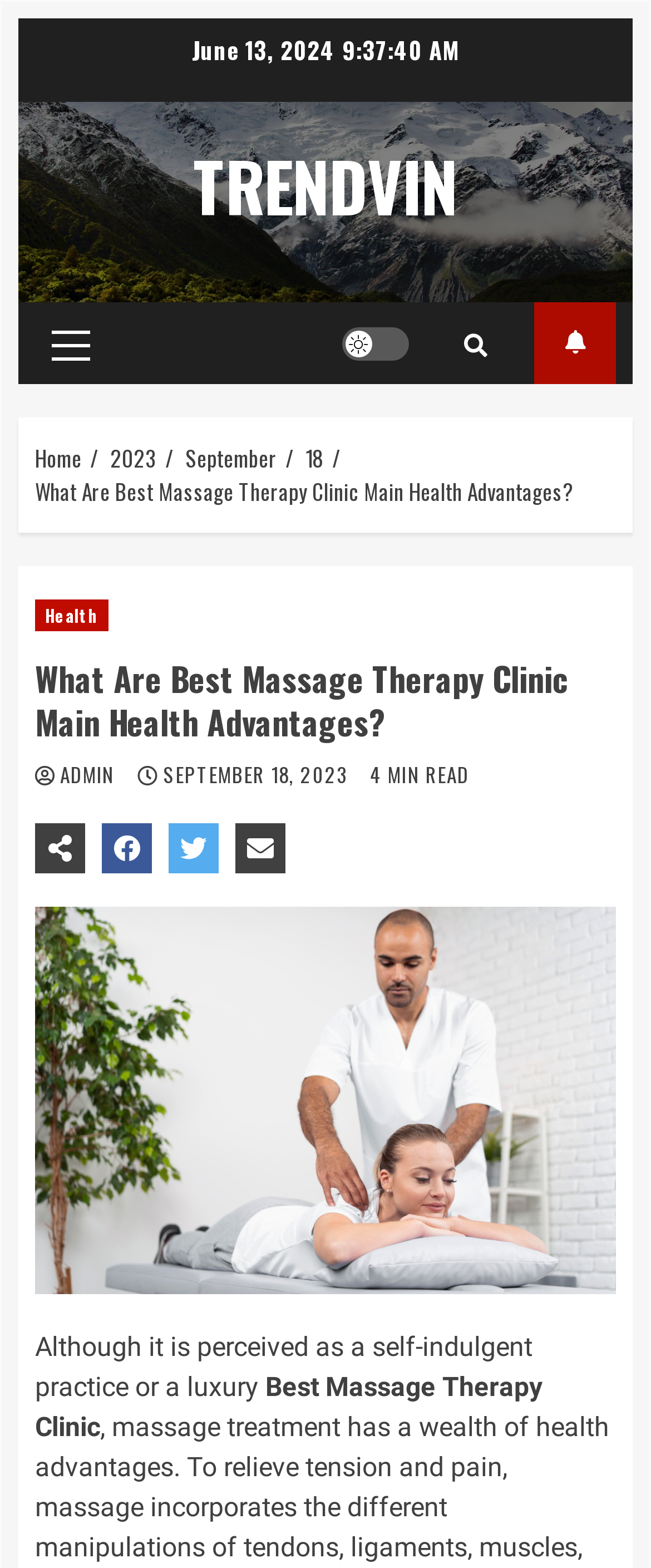Specify the bounding box coordinates for the region that must be clicked to perform the given instruction: "Go back to the 'Home' page".

[0.054, 0.281, 0.126, 0.302]